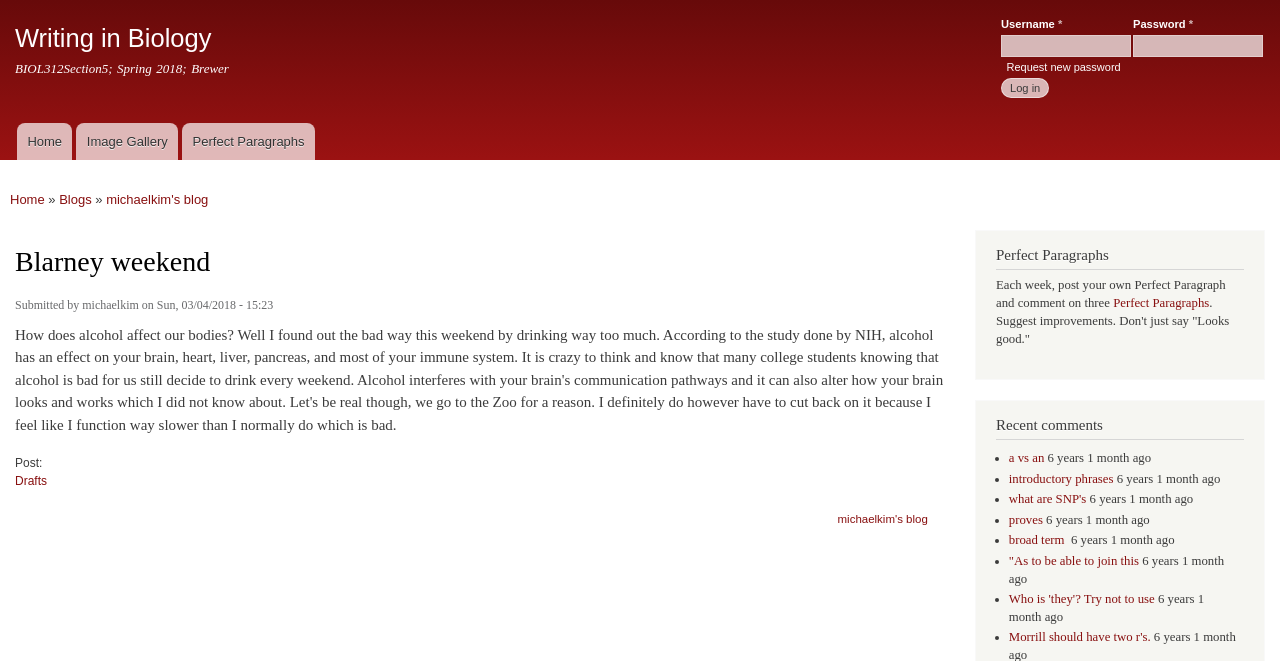Please determine the bounding box coordinates of the element's region to click in order to carry out the following instruction: "Request a new password". The coordinates should be four float numbers between 0 and 1, i.e., [left, top, right, bottom].

[0.786, 0.092, 0.876, 0.11]